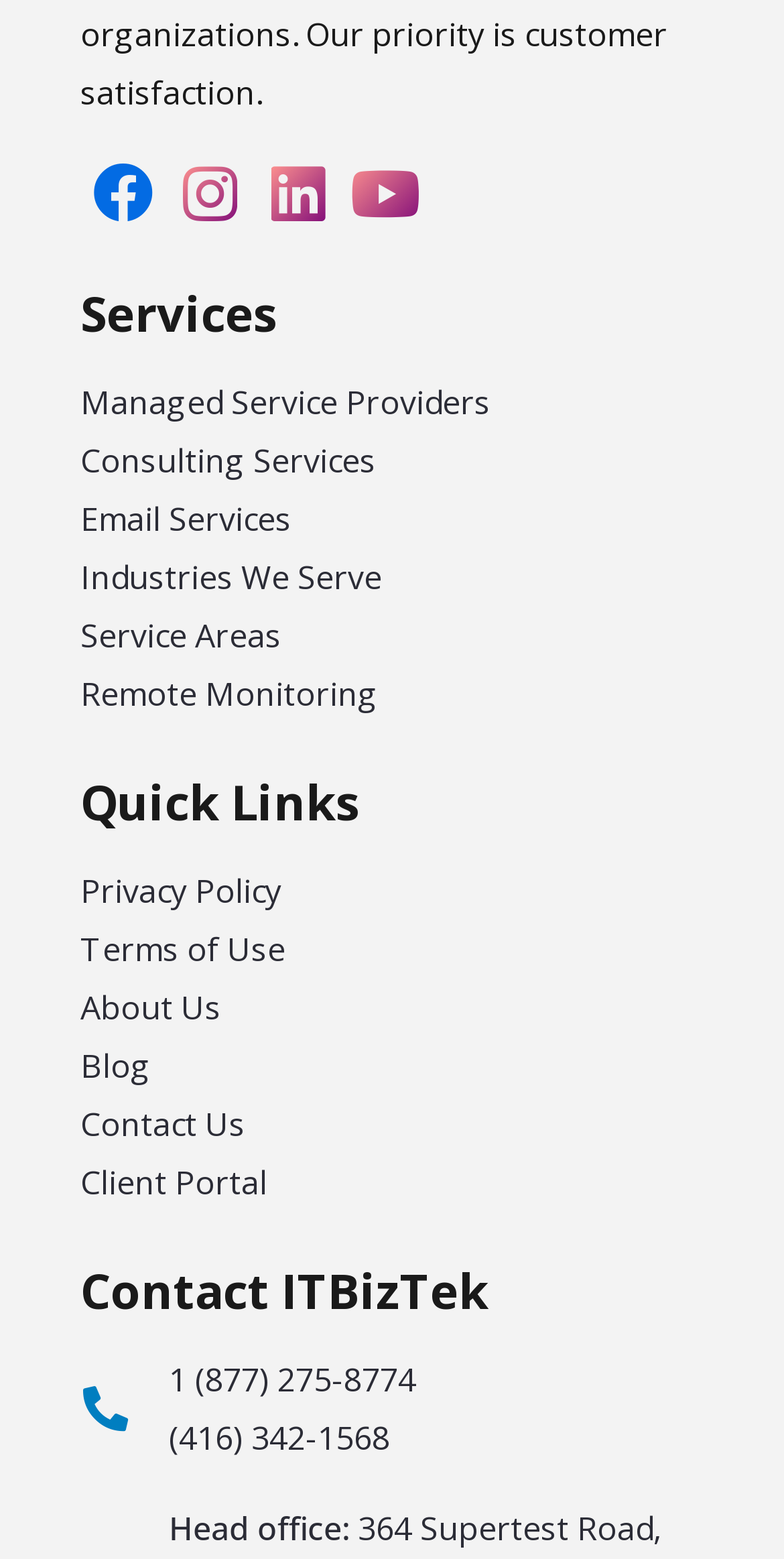Could you find the bounding box coordinates of the clickable area to complete this instruction: "Access Client Portal"?

[0.103, 0.745, 0.341, 0.773]